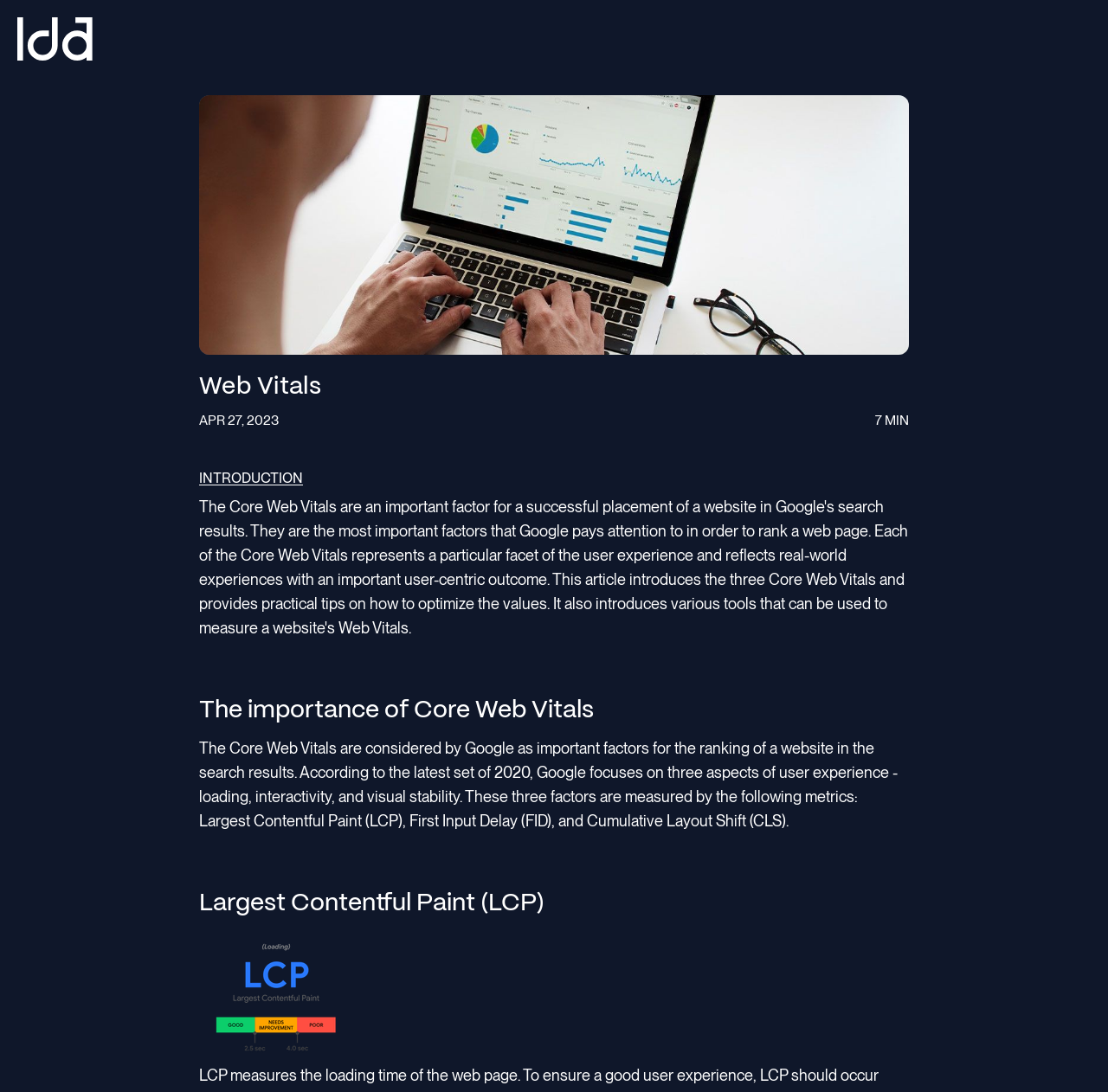How long does it take to read the article? From the image, respond with a single word or brief phrase.

7 MIN